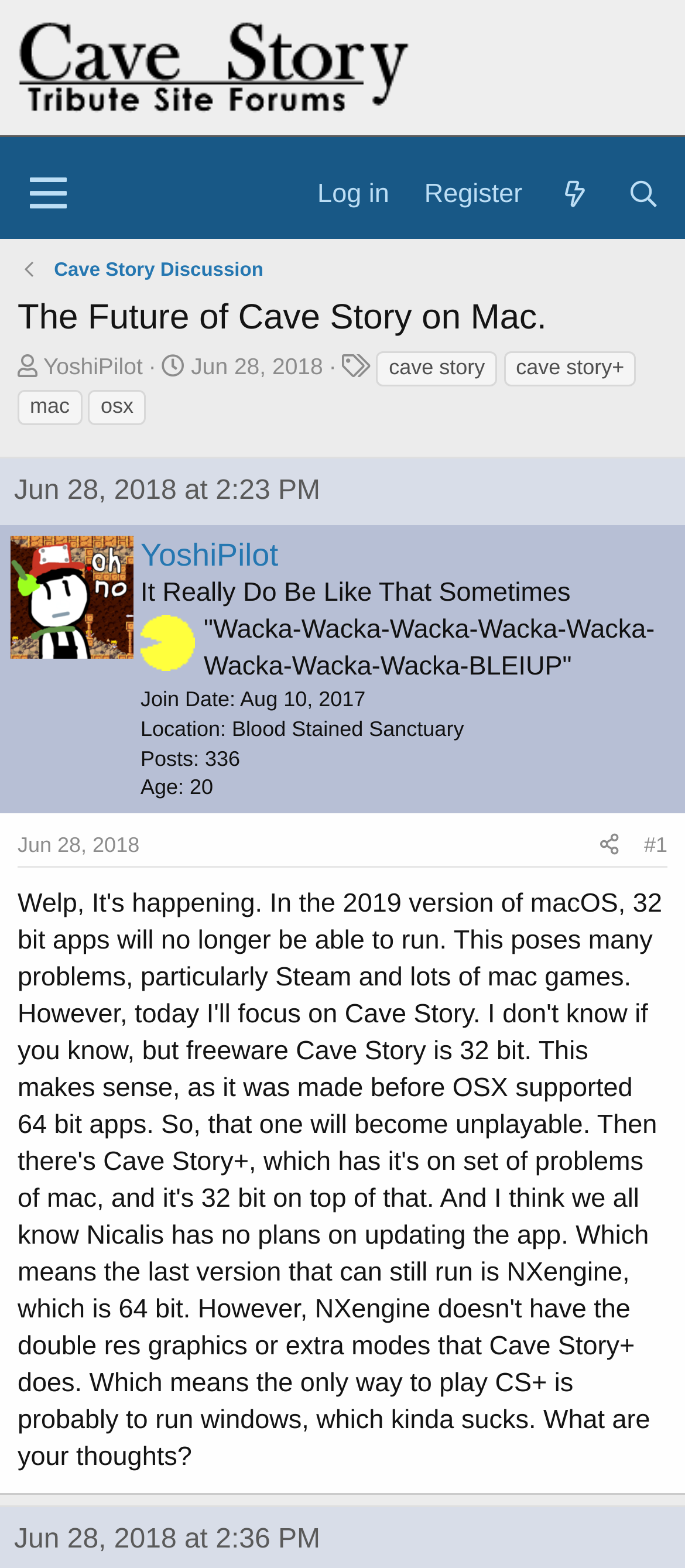Present a detailed account of what is displayed on the webpage.

The webpage is a forum discussion page titled "The Future of Cave Story on Mac." At the top, there is a navigation menu with links to "Cave Story Tribute Site Forums", "Log in", "Register", "What's new", and "Search". Below the navigation menu, there is a heading with the title of the discussion thread.

On the left side of the page, there is a section with information about the thread starter, including their username "YoshiPilot", start date "Jun 28, 2018", and tags related to the discussion topic. The tags include "cave story", "cave story+", "mac", and "osx".

The main content of the page is an article with a post from the thread starter. The post includes a username "YoshiPilot" with an associated image, a quote "It Really Do Be Like That Sometimes", and a table with a layout that includes an image and a text "Wacka-Wacka-Wacka-Wacka-Wacka-Wacka-Wacka-Wacka-BLEIUP". Below the table, there is information about the user, including their join date, location, number of posts, and age.

Below the user information, there is a header with links to the post date and time, a "Share" button, and a link to the post number "#1". The page also includes a second article with a post from another user, which includes a username, post date and time, and a quote.

There are a total of 7 links to other pages or sections on the website, 5 images, and 23 static text elements on the page. The layout is organized with a clear hierarchy, with the main content of the page being the discussion thread, and the navigation menu and user information sections providing additional context and functionality.